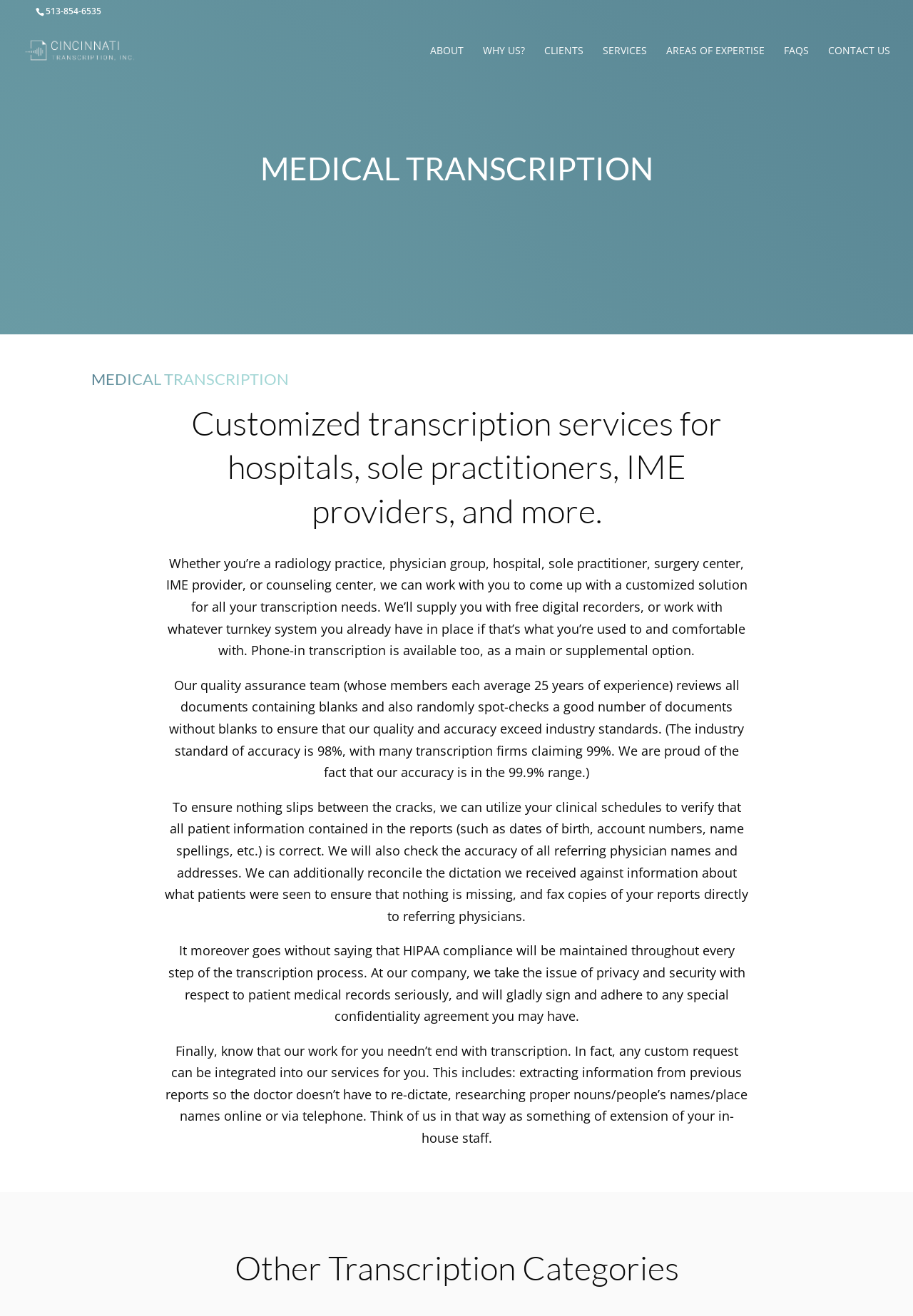Given the following UI element description: "alt="Cincinnati Transcription"", find the bounding box coordinates in the webpage screenshot.

[0.027, 0.031, 0.251, 0.044]